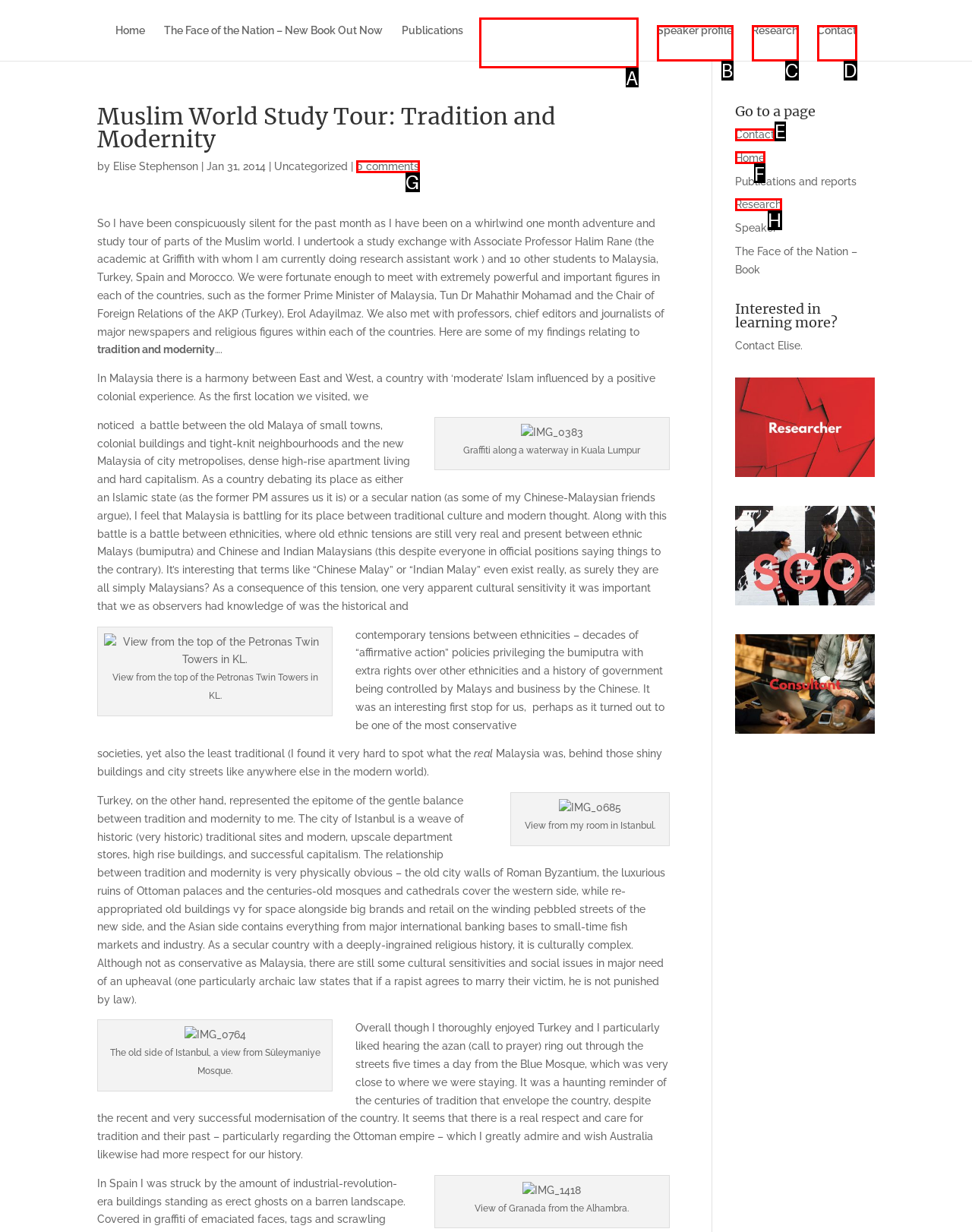From the description: Speaker profile, select the HTML element that fits best. Reply with the letter of the appropriate option.

B